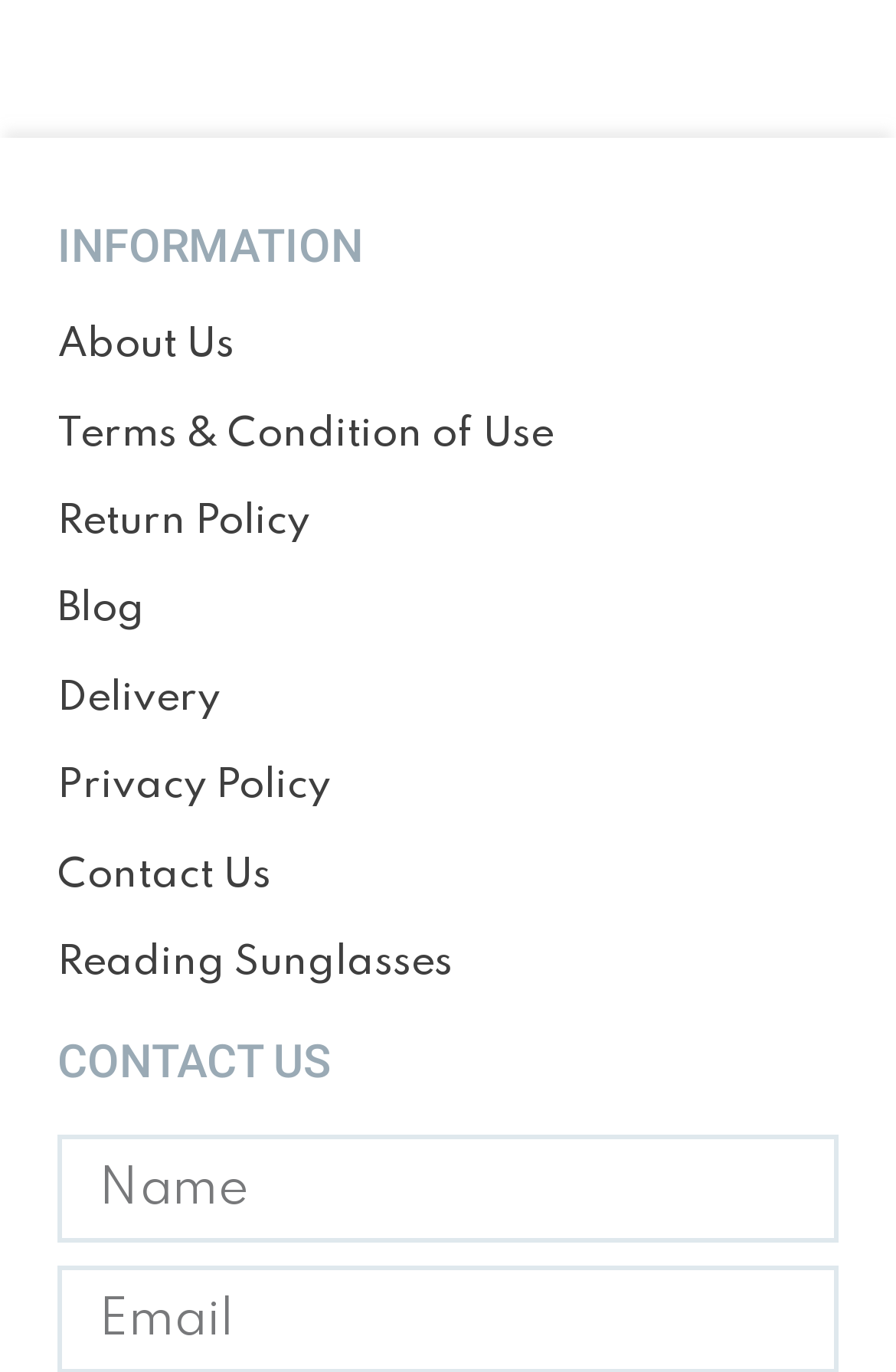Answer this question using a single word or a brief phrase:
How many elements are there under the 'CONTACT US' heading?

1